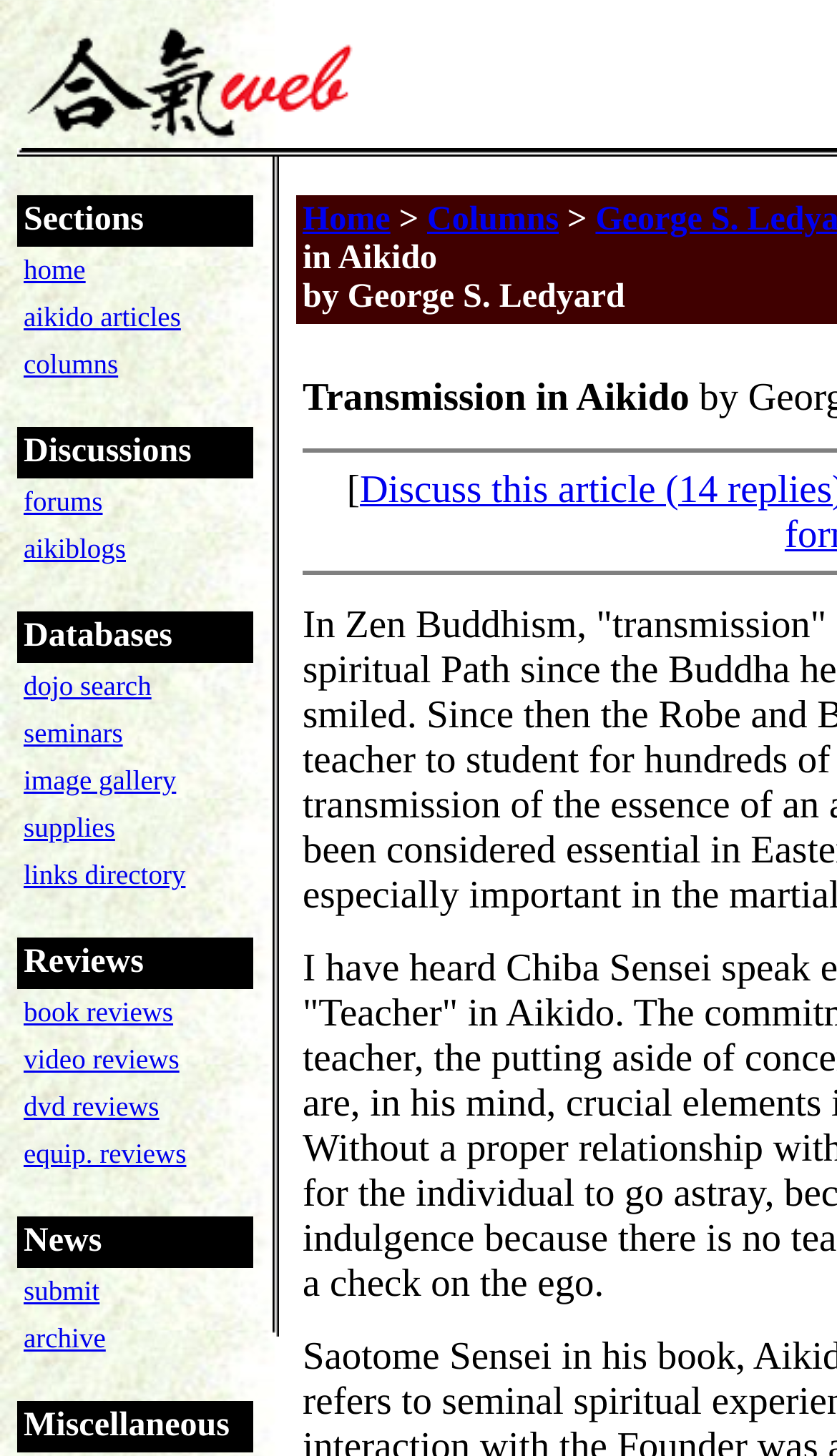Carefully examine the image and provide an in-depth answer to the question: What is the main topic of this website?

Based on the webpage structure and content, it appears that the main topic of this website is Aikido, a martial art. The website has various sections and links related to Aikido, such as articles, columns, forums, and databases.